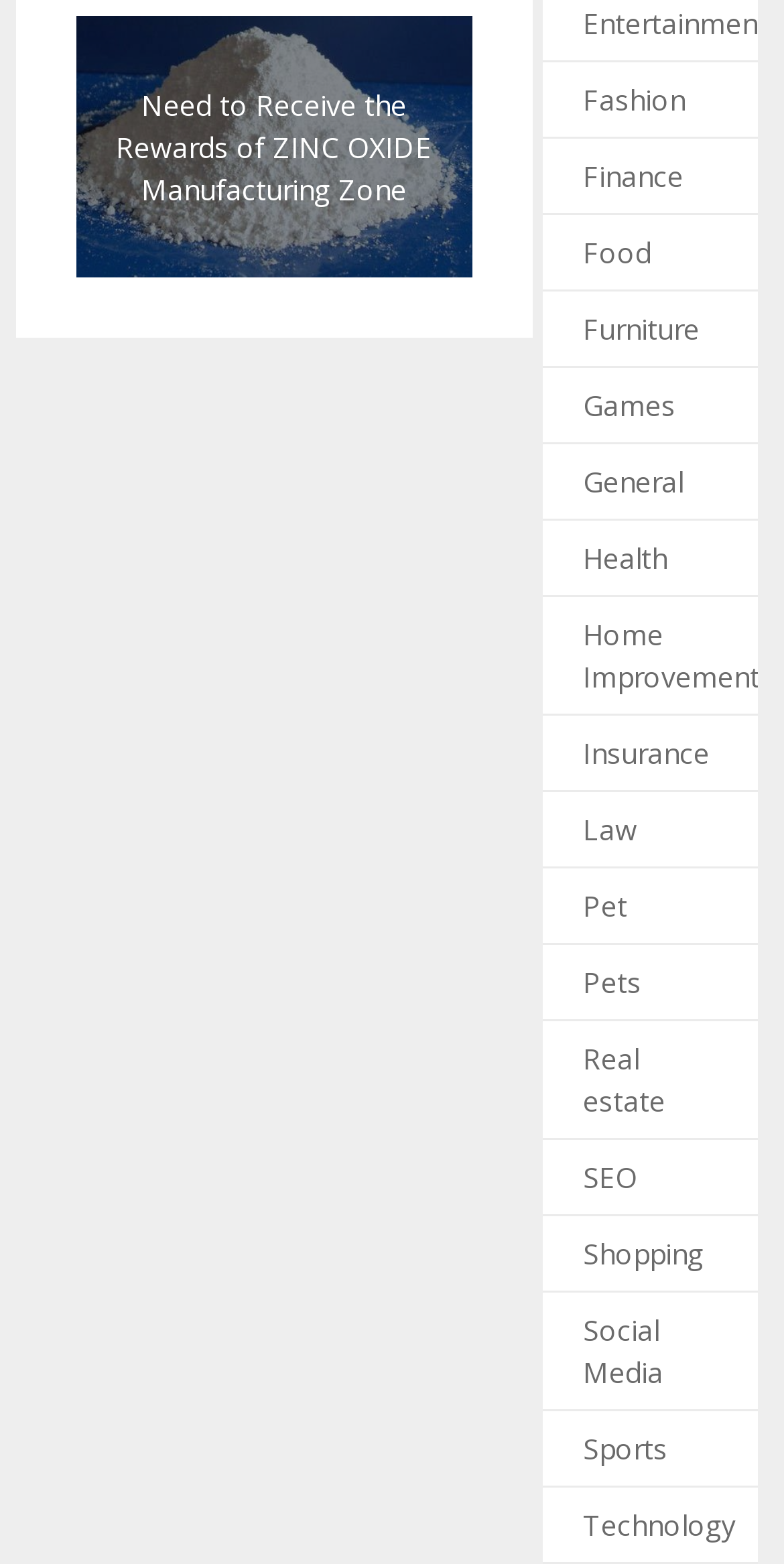Respond to the following question with a brief word or phrase:
What is the topic of the article?

ZINC OXIDE Manufacturing Zone